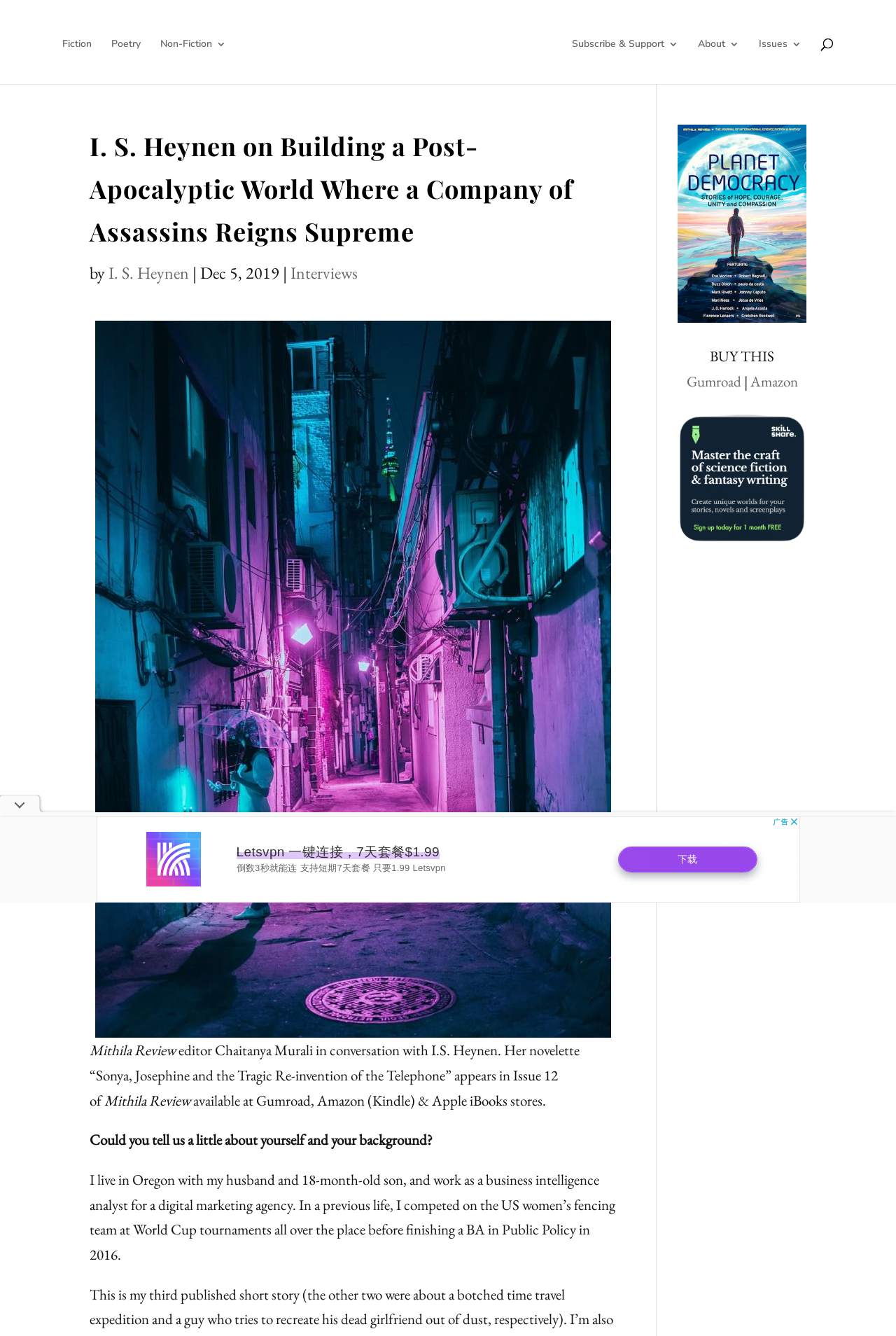What type of content is available on this website?
Please provide a comprehensive answer based on the information in the image.

Based on the links at the top of the webpage, it appears that this website offers various types of content, including Fiction, Poetry, and Non-Fiction.